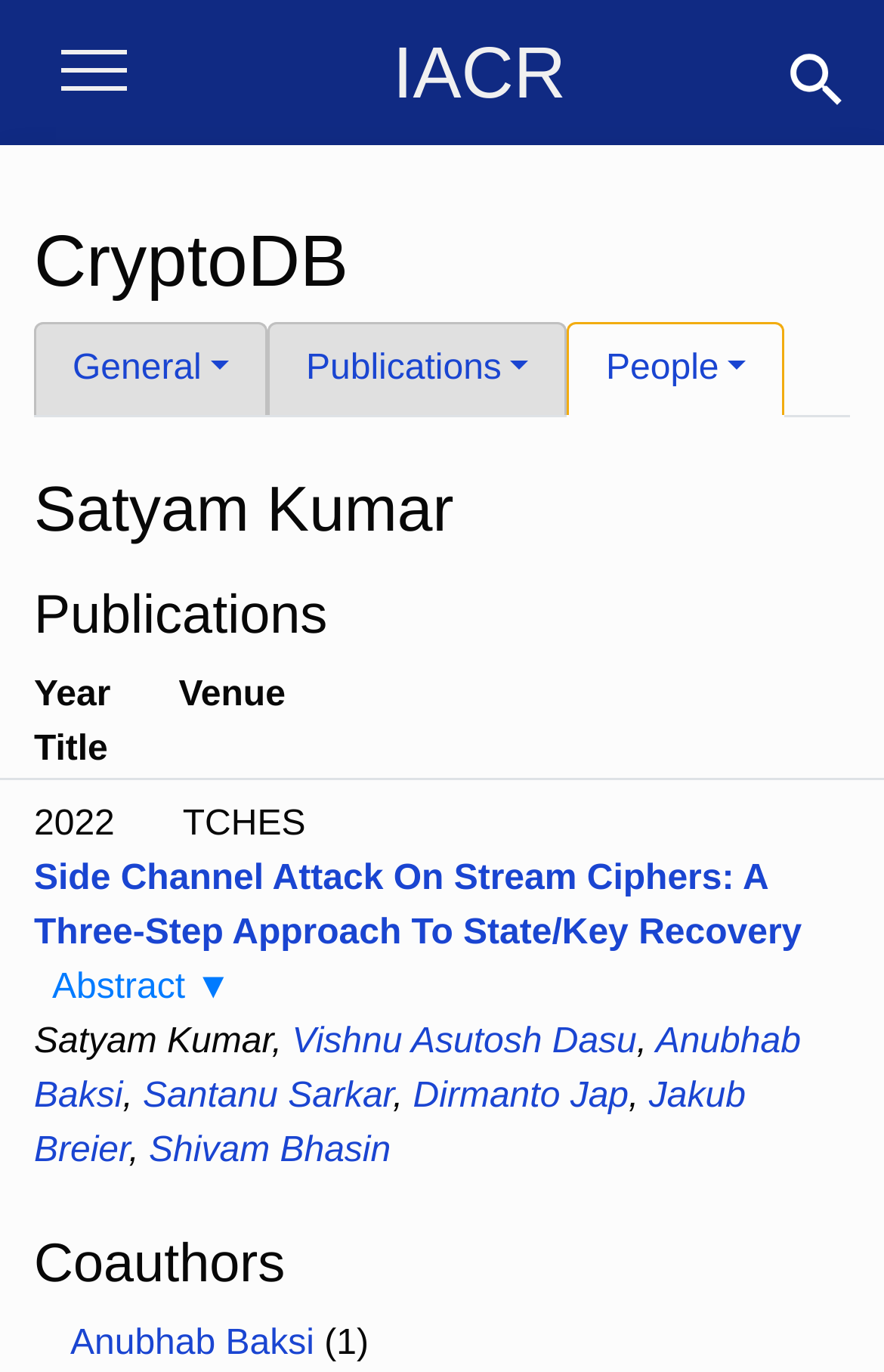Please provide a short answer using a single word or phrase for the question:
What is the title of the publication?

Side Channel Attack On Stream Ciphers